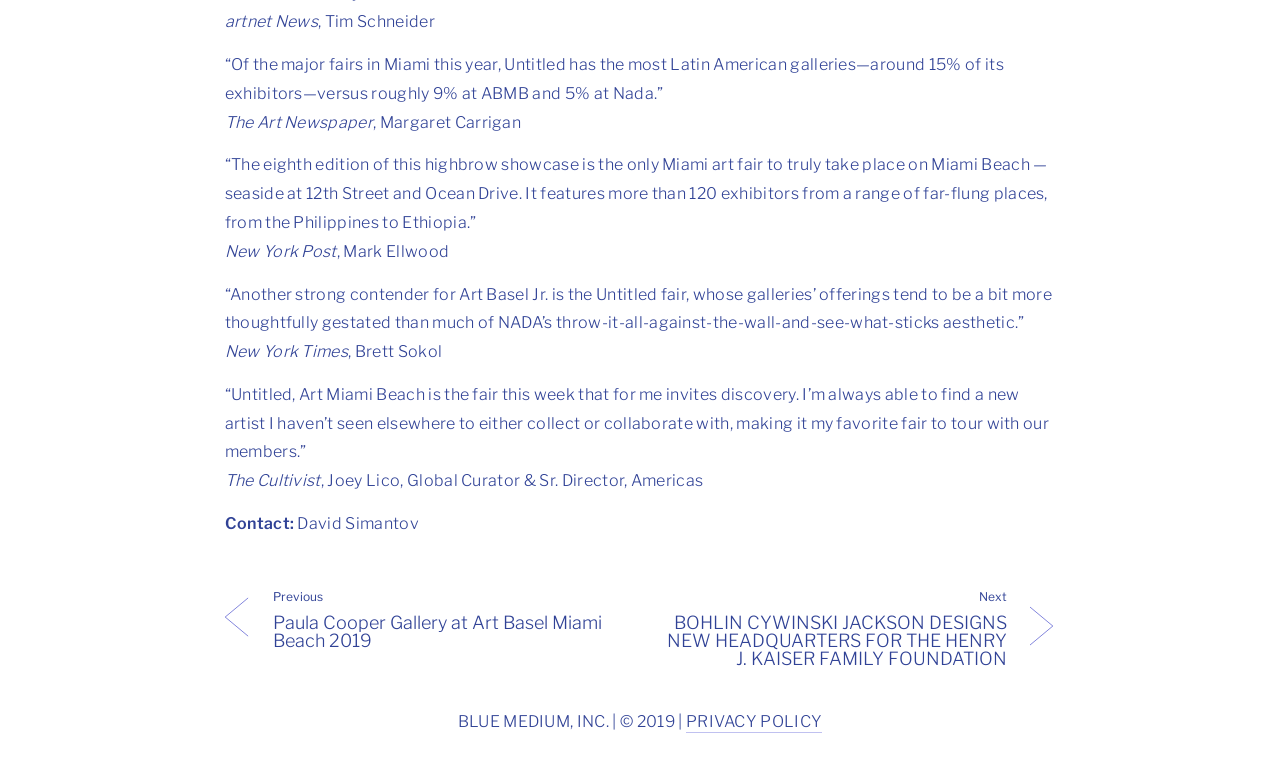How many exhibitors are featured in the art fair?
Based on the screenshot, answer the question with a single word or phrase.

over 120